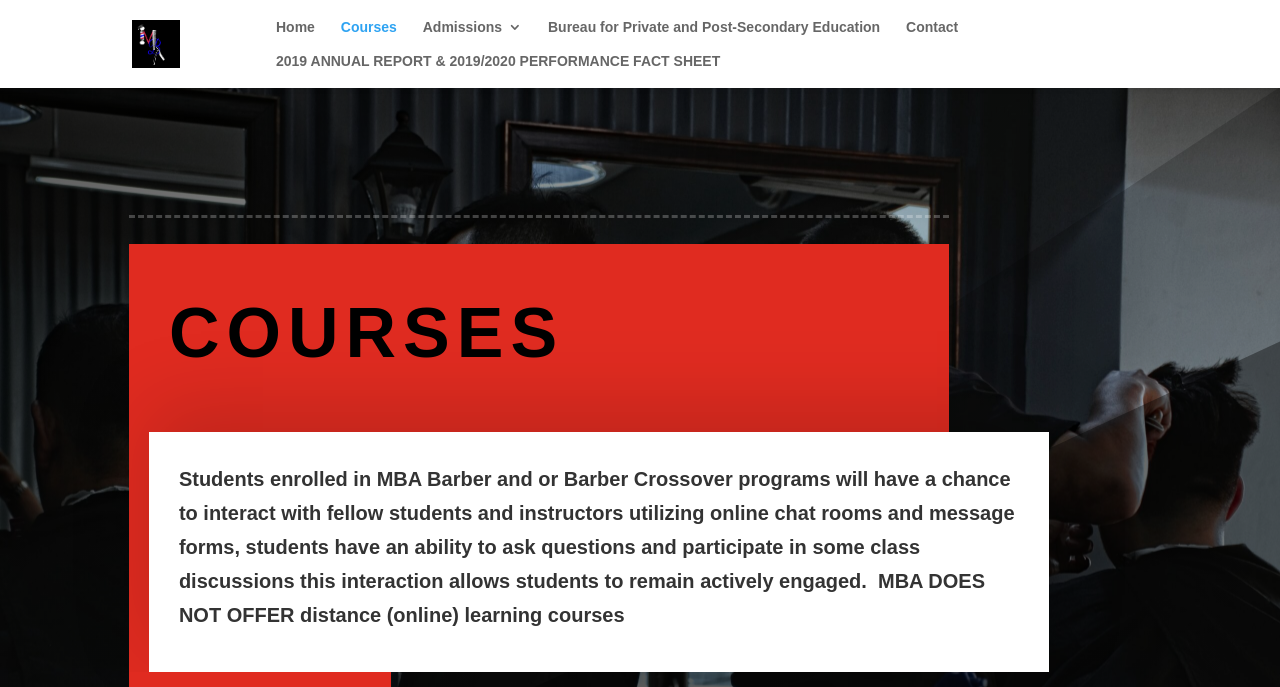How many navigation links are there?
Ensure your answer is thorough and detailed.

I counted the number of links in the navigation menu, which are 'Home', 'Courses', 'Admissions 3', 'Bureau for Private and Post-Secondary Education', 'Contact', and '2019 ANNUAL REPORT & 2019/2020 PERFORMANCE FACT SHEET'.